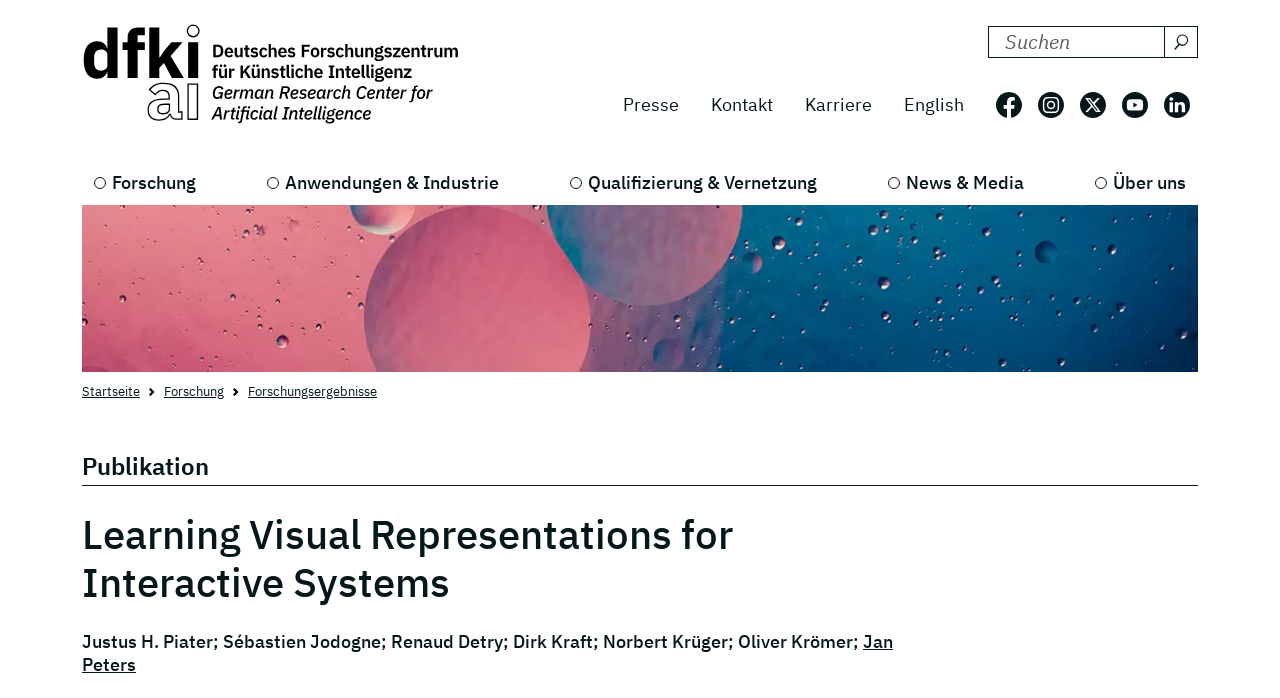Extract the bounding box for the UI element that matches this description: "Jan Peters".

[0.064, 0.902, 0.698, 0.968]